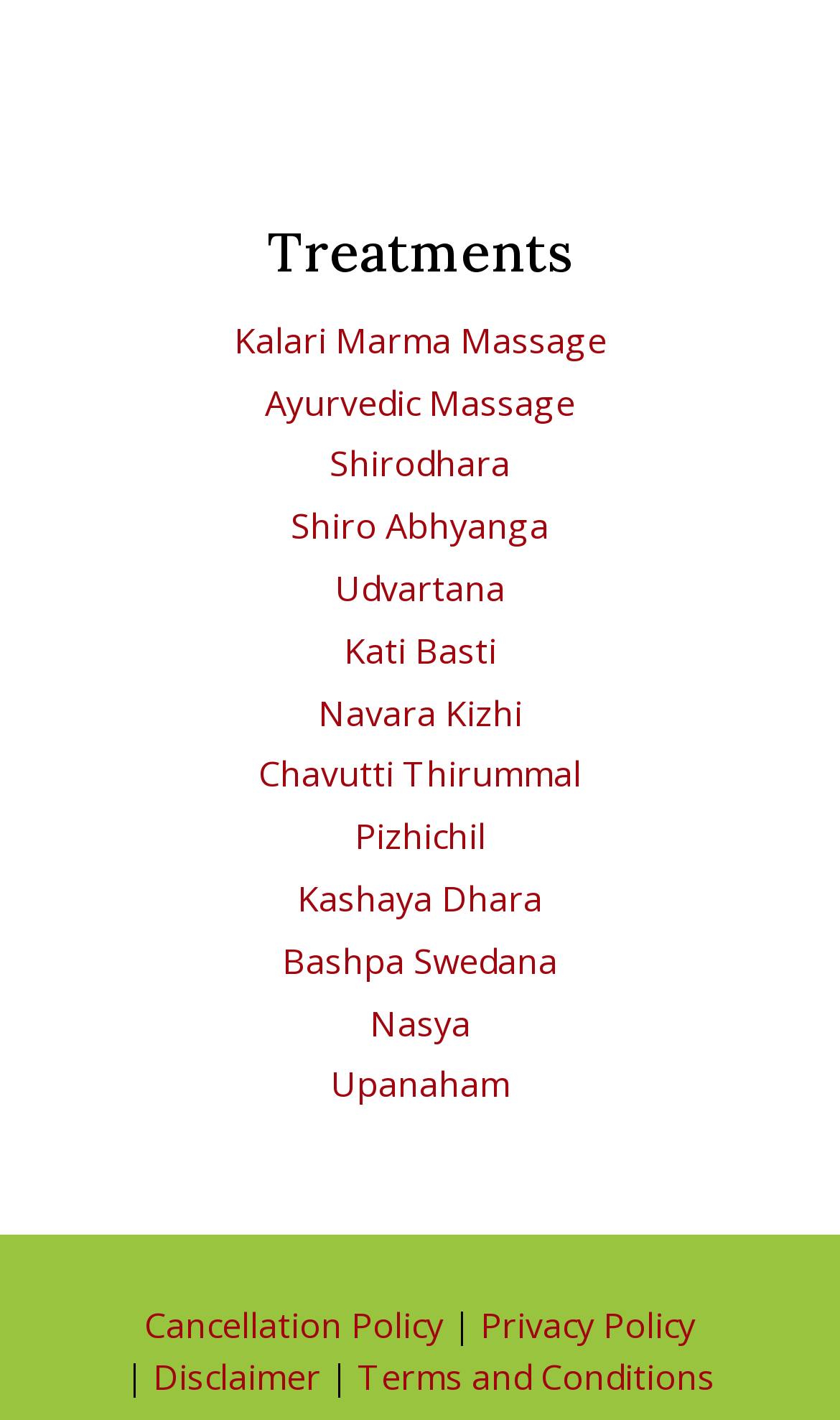Please find the bounding box coordinates of the clickable region needed to complete the following instruction: "Learn about Ayurvedic Massage". The bounding box coordinates must consist of four float numbers between 0 and 1, i.e., [left, top, right, bottom].

[0.315, 0.266, 0.685, 0.3]